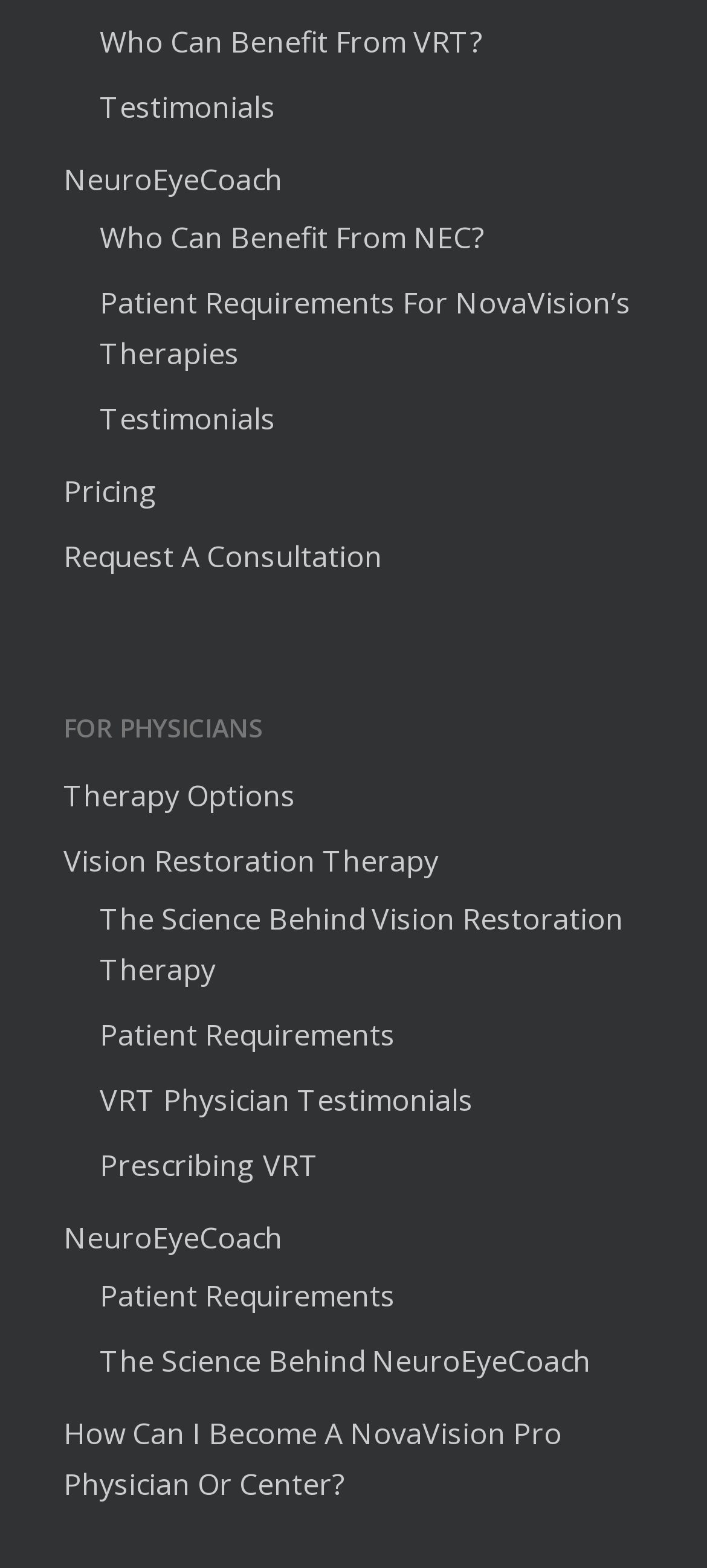Please specify the bounding box coordinates of the region to click in order to perform the following instruction: "Request a consultation".

[0.09, 0.339, 0.91, 0.371]